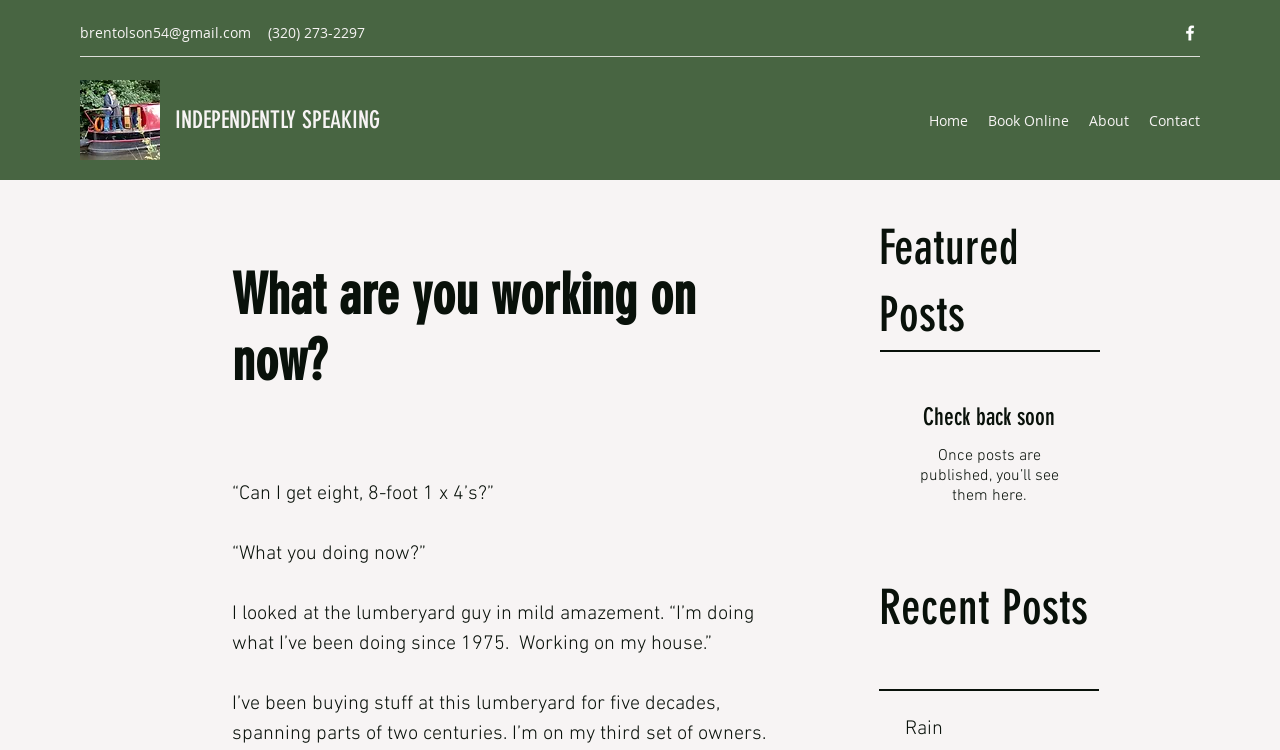Can you extract the primary headline text from the webpage?

What are you working on now?